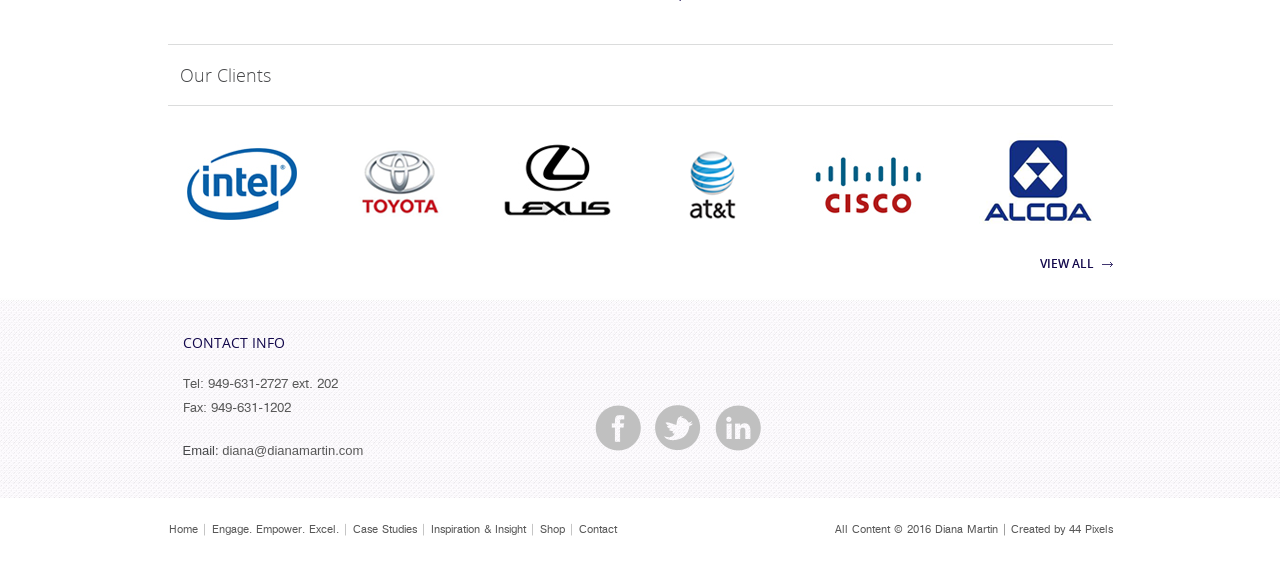Indicate the bounding box coordinates of the element that must be clicked to execute the instruction: "Contact the company". The coordinates should be given as four float numbers between 0 and 1, i.e., [left, top, right, bottom].

None